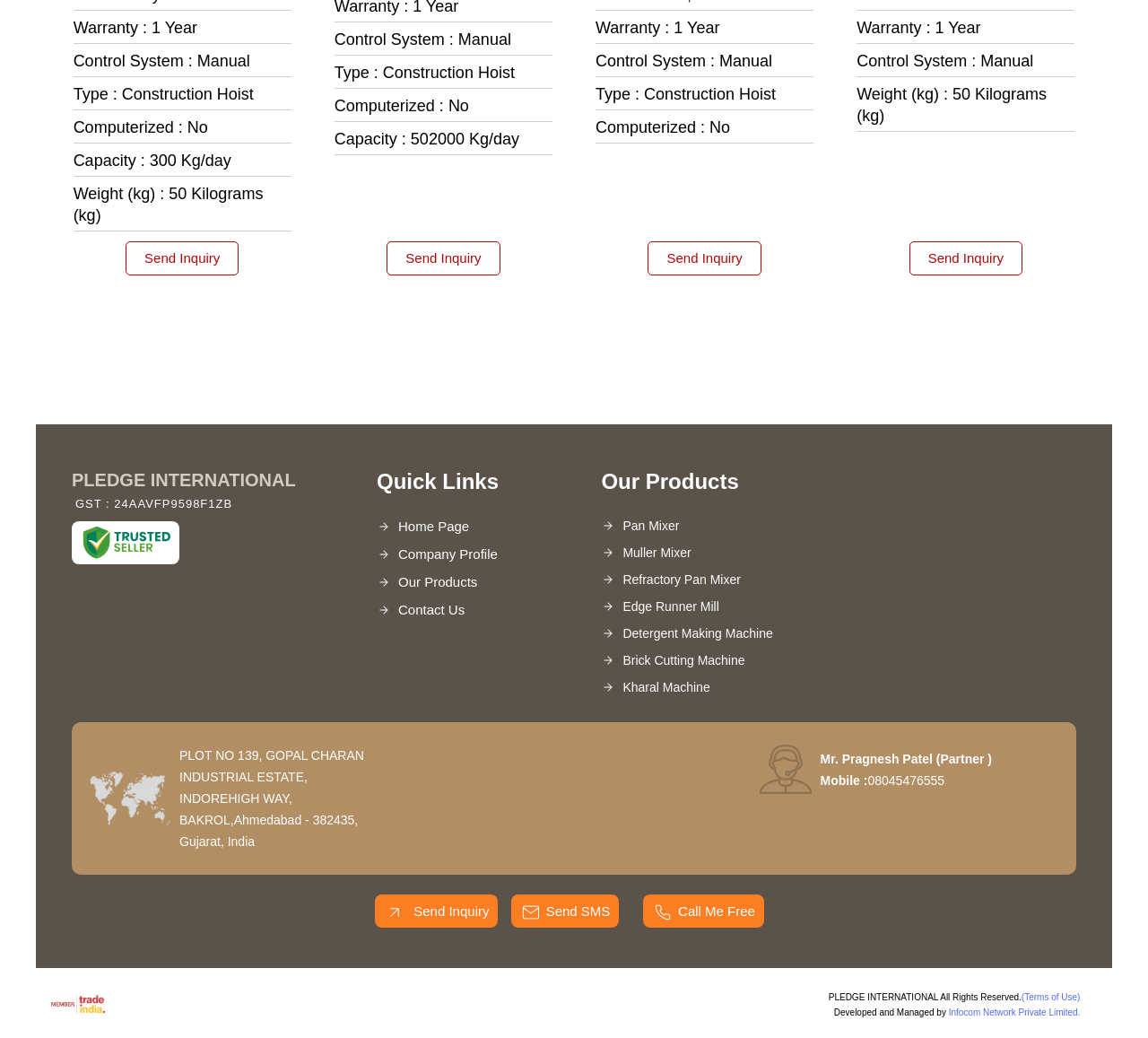Determine the bounding box coordinates in the format (top-left x, top-left y, bottom-right x, bottom-right y). Ensure all values are floating point numbers between 0 and 1. Identify the bounding box of the UI element described by: Quartz Stone Mixer

[0.524, 0.909, 0.716, 0.935]